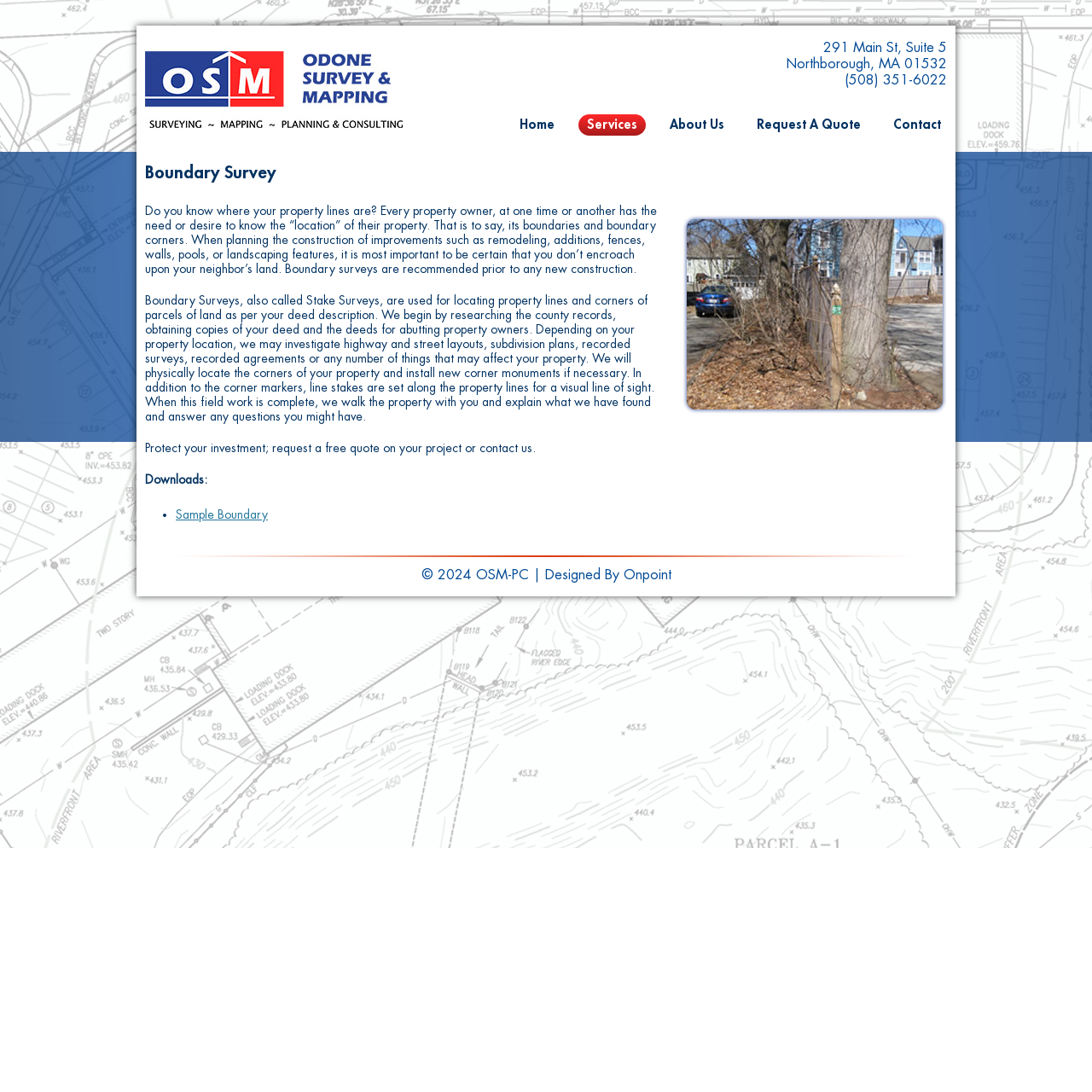Refer to the image and provide an in-depth answer to the question: 
What can be downloaded from this webpage?

I found this by looking at the list marker and link elements within the article section, which indicate that a sample boundary document can be downloaded from this webpage.